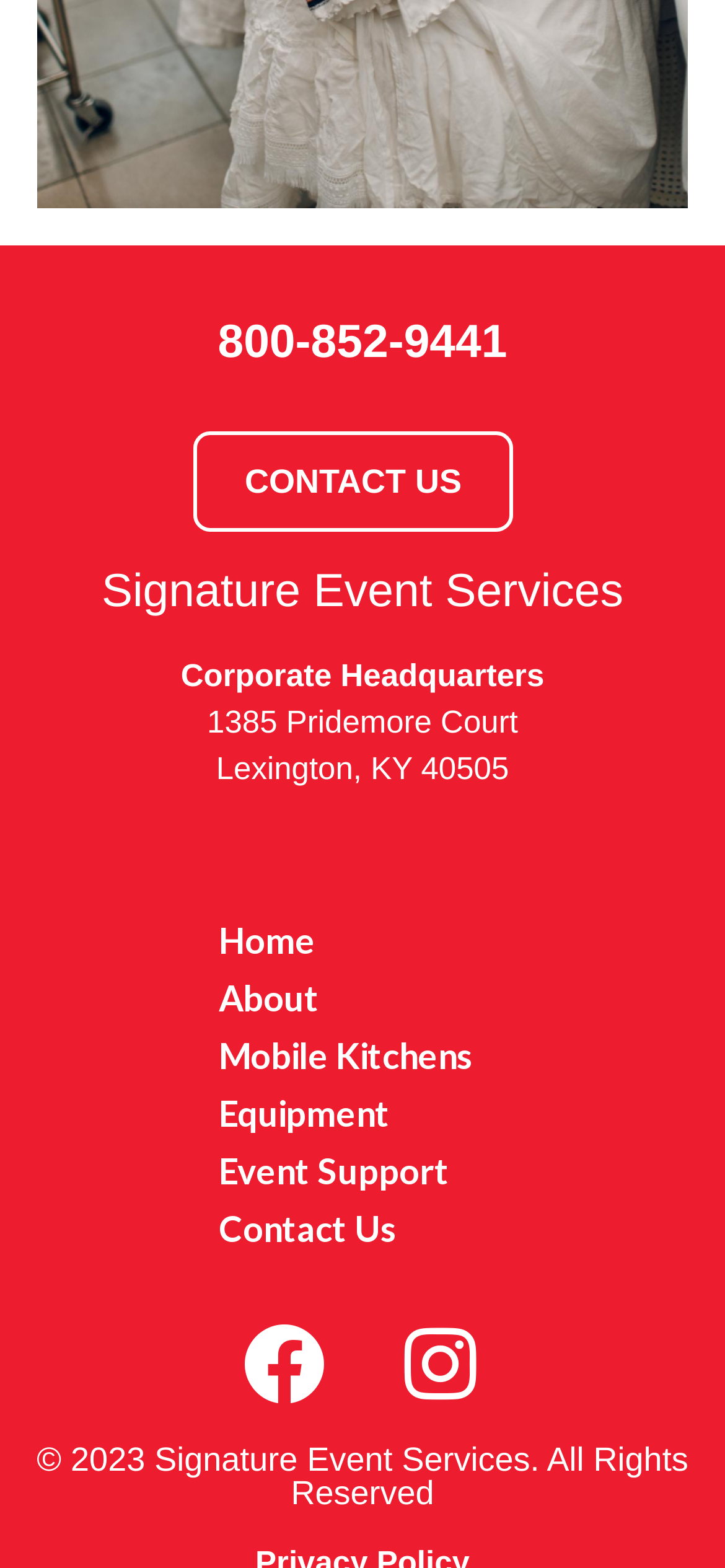Please answer the following query using a single word or phrase: 
What is the phone number to contact?

800-852-9441